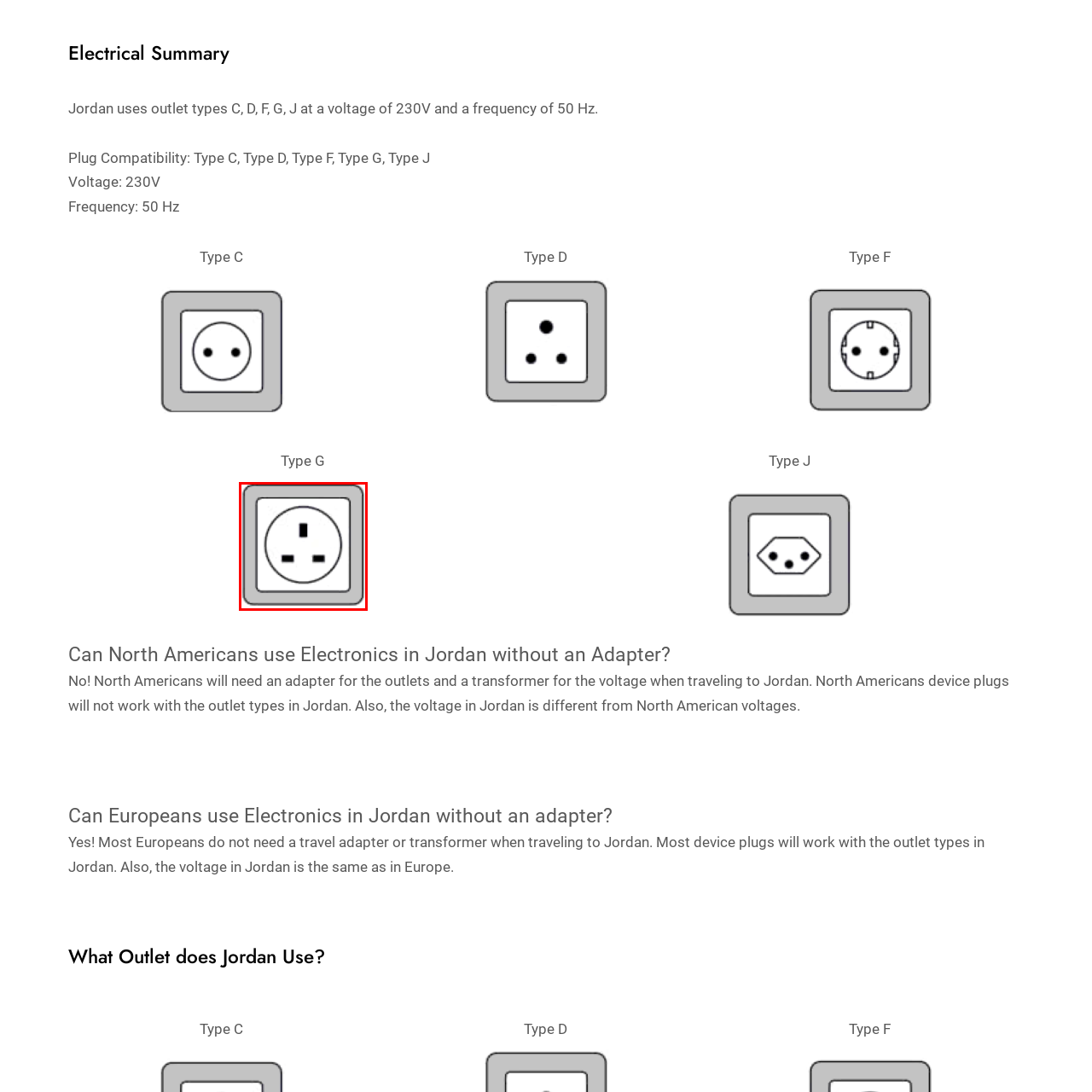Detail the features and elements seen in the red-circled portion of the image.

The image displays a **Type G electrical outlet**, designed with a unique configuration that features three rectangular prongs: one vertical prong at the top (grounding), flanked by two horizontal prongs below. This outlet type is commonly found in Jordan, where it operates at a voltage of **230V** and a frequency of **50 Hz**. Travelers to Jordan should be aware that North American plugs are incompatible with this outlet type, necessitating an appropriate adapter for their devices.